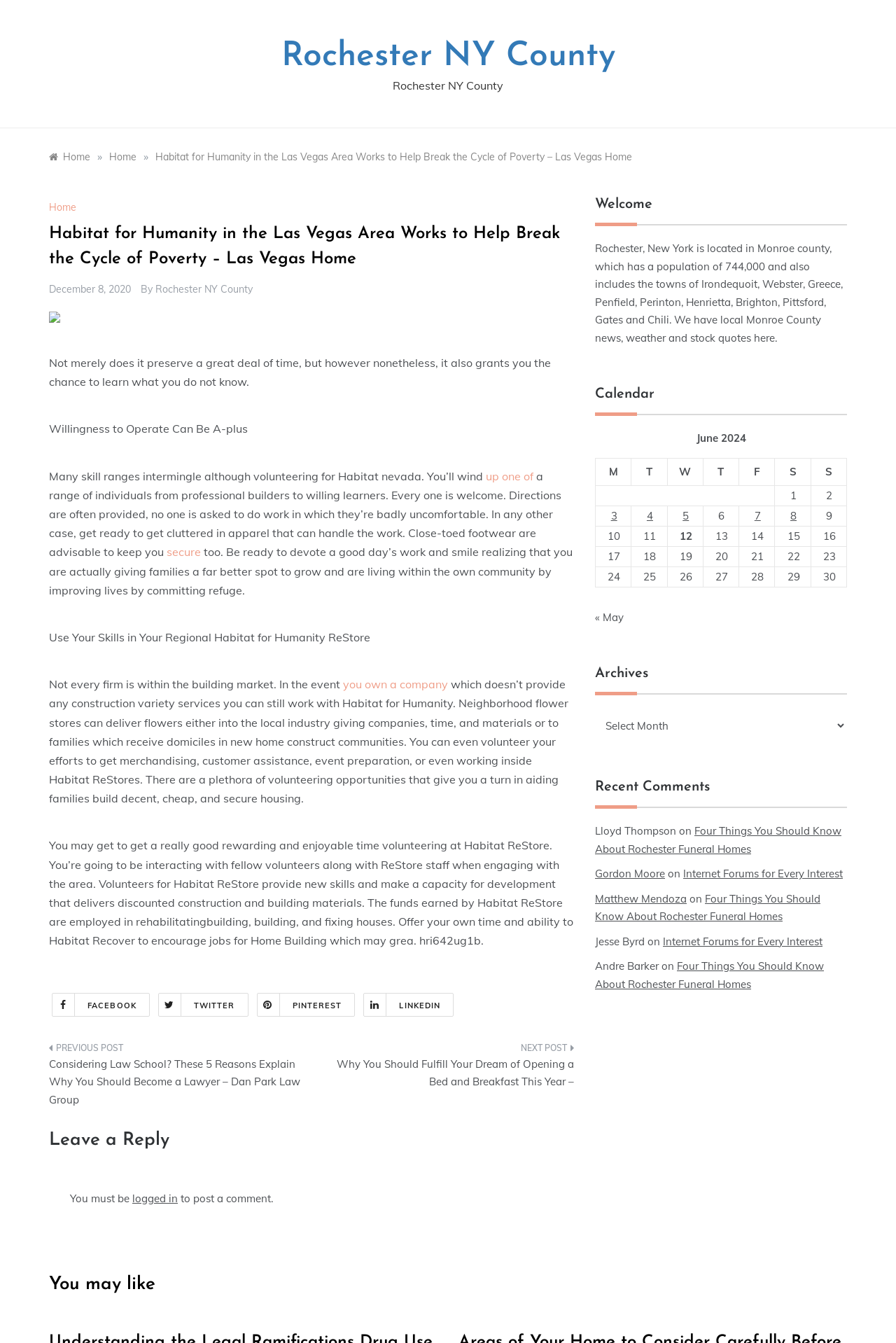Determine the bounding box coordinates of the area to click in order to meet this instruction: "Click the 'December 8, 2020' link".

[0.055, 0.211, 0.146, 0.22]